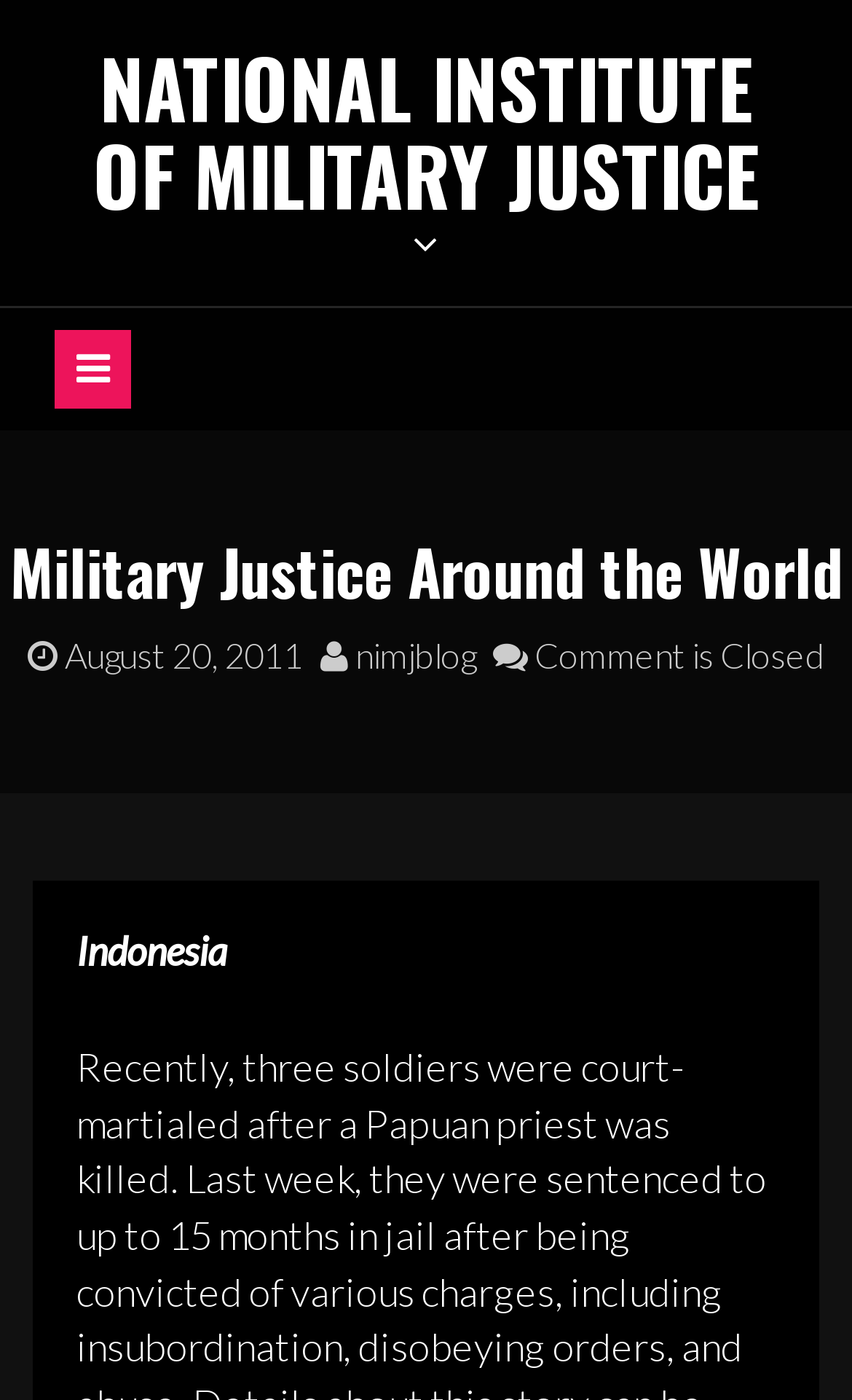What is the icon name of the button?
Based on the visual content, answer with a single word or a brief phrase.

